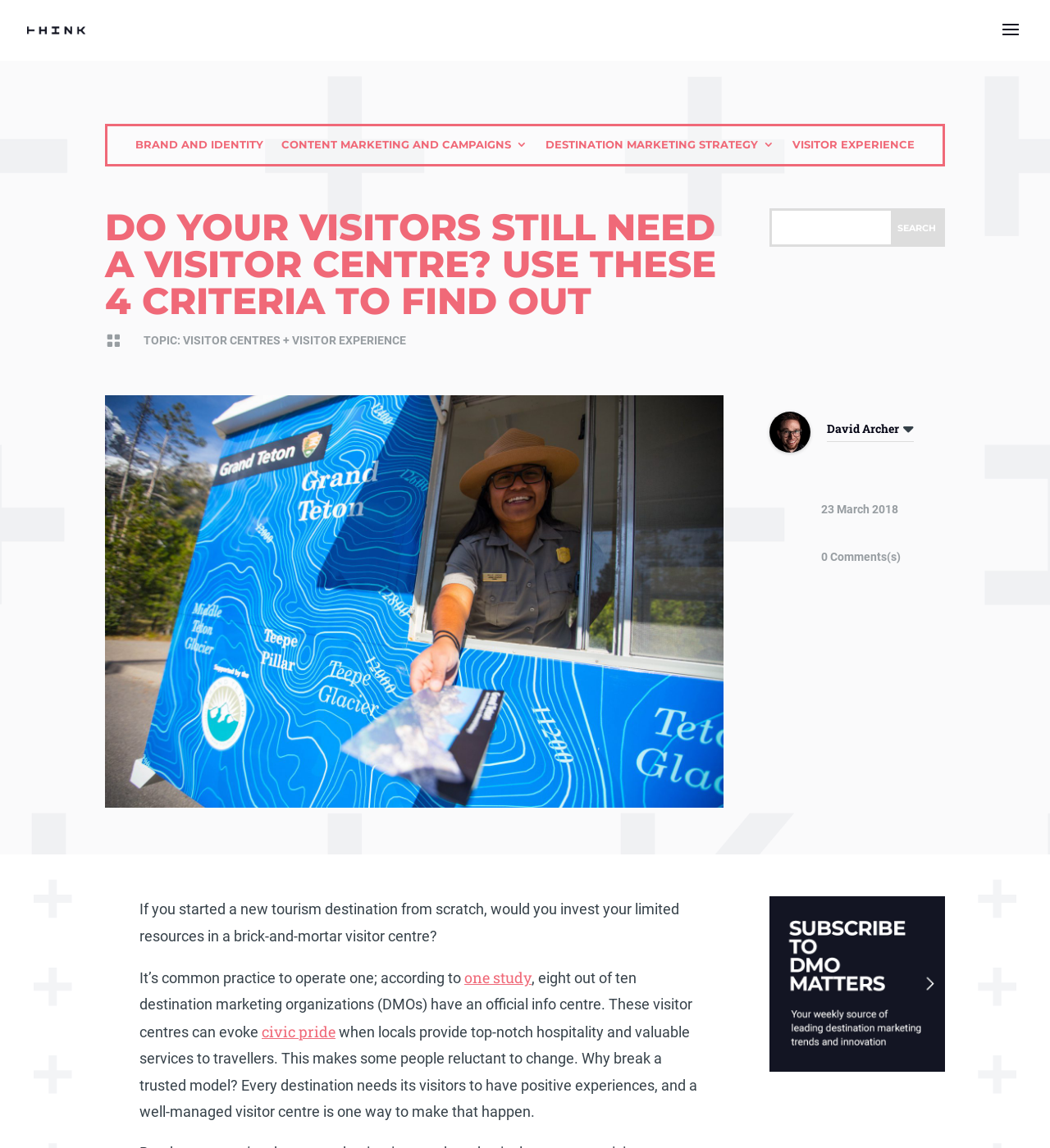Who is the author of the article?
Use the information from the screenshot to give a comprehensive response to the question.

The author of the article is David Archer, which can be found at the bottom of the webpage, where it says 'David Archer' in a link format.